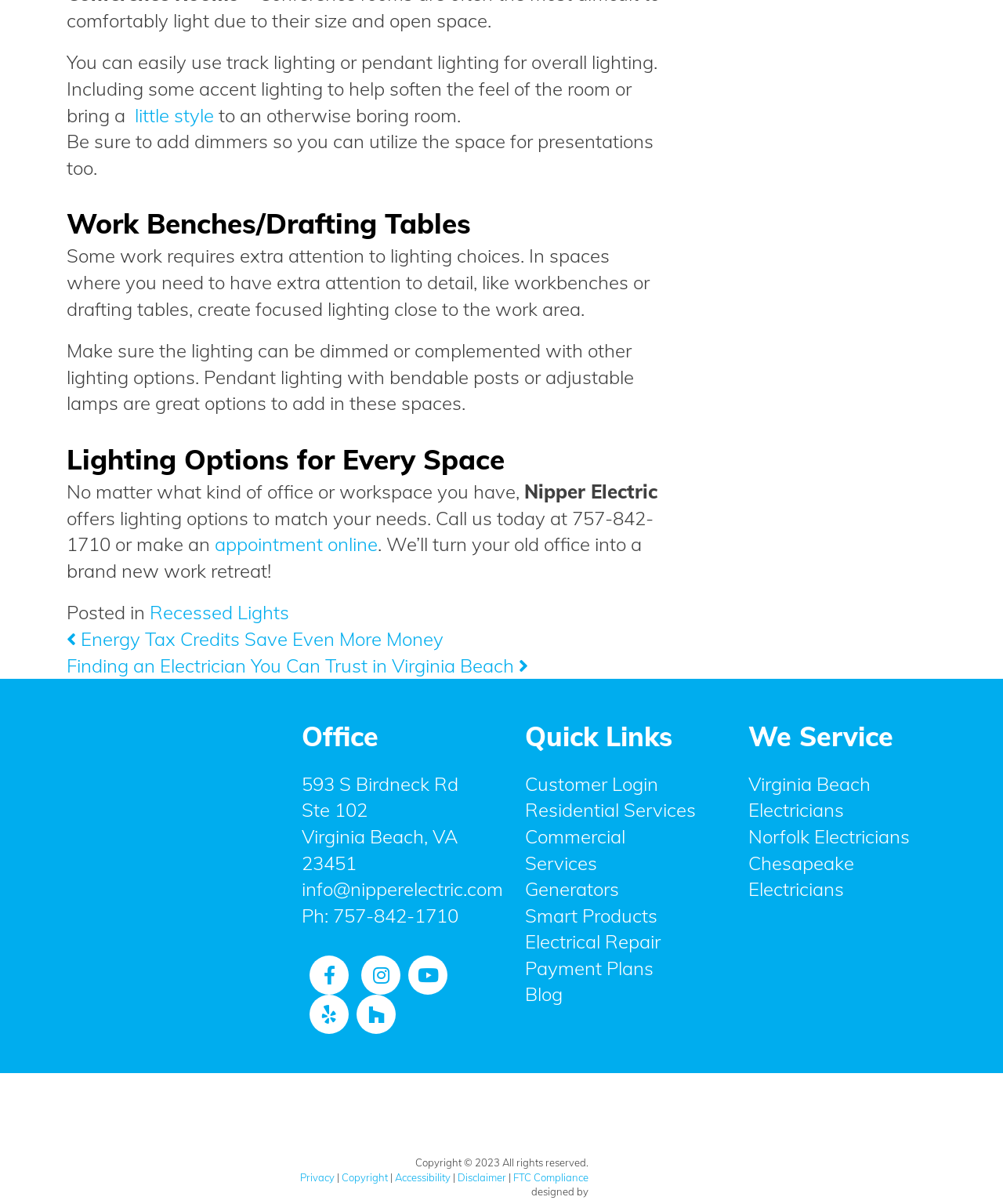Please predict the bounding box coordinates of the element's region where a click is necessary to complete the following instruction: "Visit the 'Recessed Lights' page". The coordinates should be represented by four float numbers between 0 and 1, i.e., [left, top, right, bottom].

[0.149, 0.499, 0.288, 0.518]